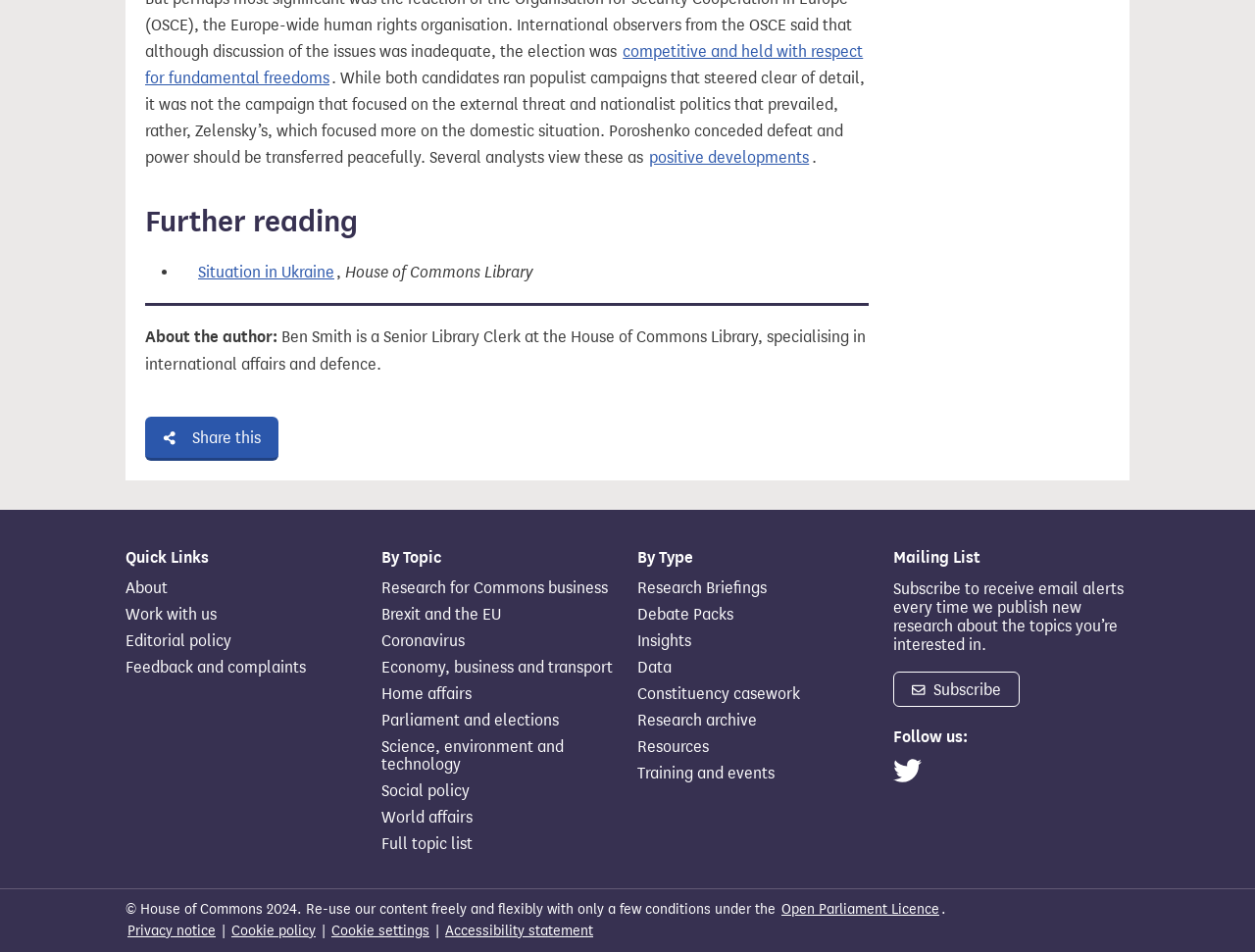How many links are there in the 'Quick Links' section?
Please use the image to provide an in-depth answer to the question.

The 'Quick Links' section is located on the left side of the webpage and contains a list of links. By counting the links, we can see that there are 5 links in total: 'About', 'Work with us', 'Editorial policy', 'Feedback and complaints', and 'By Topic'.